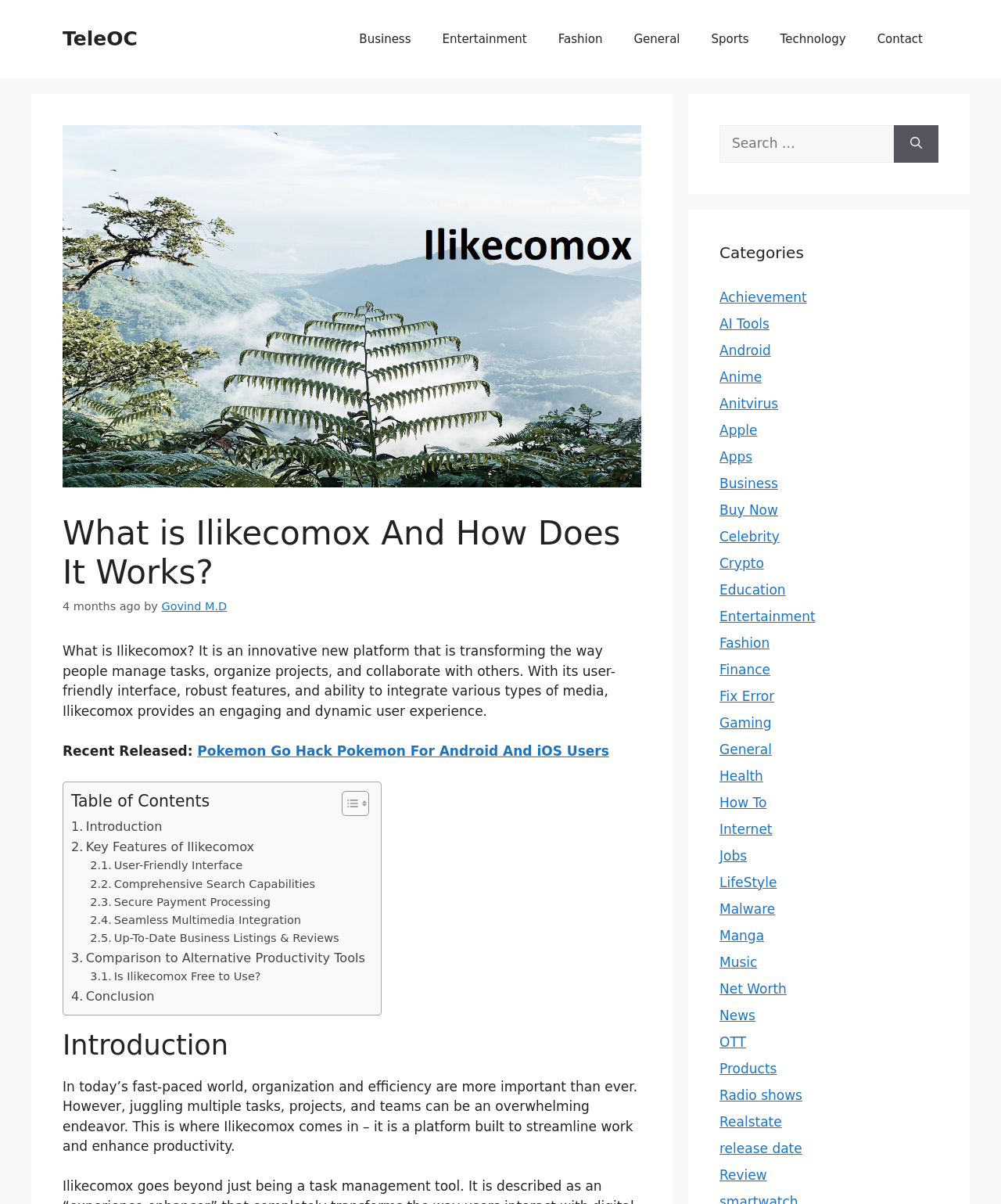Produce an extensive caption that describes everything on the webpage.

The webpage is about Ilikecomox, a platform that transforms the way people manage tasks, organize projects, and collaborate with others. At the top, there is a banner with a link to "TeleOC" and a navigation menu with links to various categories such as Business, Entertainment, Fashion, and more. Below the navigation menu, there is an image with the title "What is Ilikecomox" and a heading that reads "What is Ilikecomox And How Does It Works?".

The main content of the page is divided into sections, starting with an introduction to Ilikecomox, followed by a section on its key features, user-friendly interface, comprehensive search capabilities, secure payment processing, seamless multimedia integration, and up-to-date business listings and reviews. There is also a section comparing Ilikecomox to alternative productivity tools and a conclusion.

On the right side of the page, there is a complementary section with a search box and a button to search for specific topics. Below the search box, there are links to various categories such as Achievement, AI Tools, Android, and more.

Throughout the page, there are several links to different articles and topics, including "Pokemon Go Hack Pokemon For Android And iOS Users" and "Table of Contents" with links to different sections of the page. There are also images and icons scattered throughout the page, including a toggle button for the table of contents.